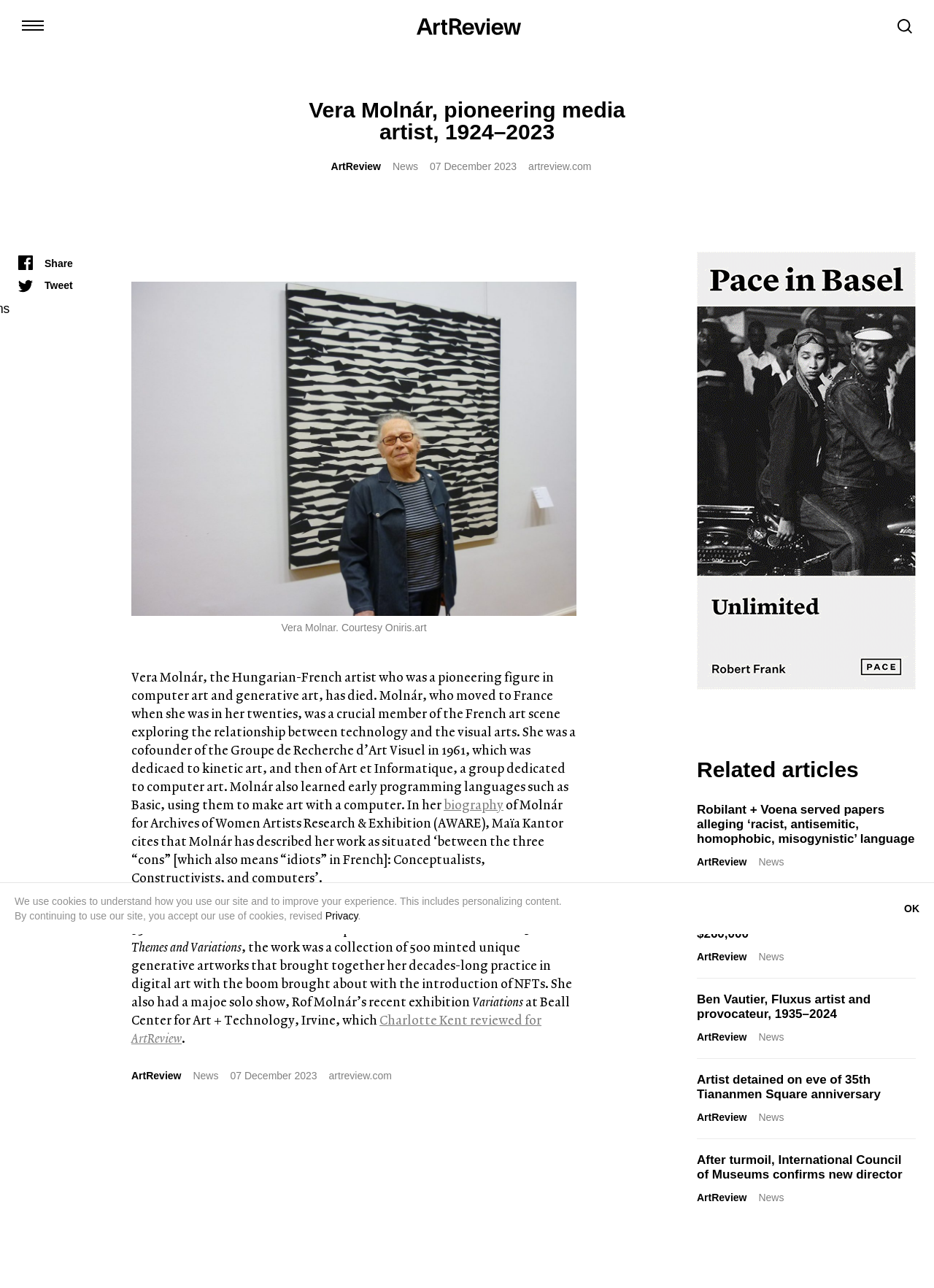Provide a comprehensive description of the webpage.

This webpage is an obituary article about Vera Molnár, a pioneering media artist who passed away in 2023. At the top of the page, there is a header section with a logo on the left, a navigation menu in the middle, and a search button on the right. Below the header, there is a large image of Vera Molnár, accompanied by a caption that reads "Vera Molnar. Courtesy Oniris.art".

The main content of the article is divided into several sections. The first section is a brief introduction to Vera Molnár's life and work, including her involvement in computer art and generative art. The text is accompanied by a link to her biography. The second section discusses her recent work, including her participation in the 59th Venice Biennale in 2022 and her creation of a series of NFTs in 2023.

On the right side of the page, there is a section titled "Related articles" that lists several news articles related to the art world. Each article has a heading and a link to the full article. Below this section, there is an advertisement iframe.

At the bottom of the page, there is a footer section with links to the website's main sections, including "ArtReview" and "News", as well as a copyright notice and a link to the website's privacy policy. There is also a button to accept the website's use of cookies.

On the top left corner of the page, there are social media links to share the article on Facebook and Twitter.